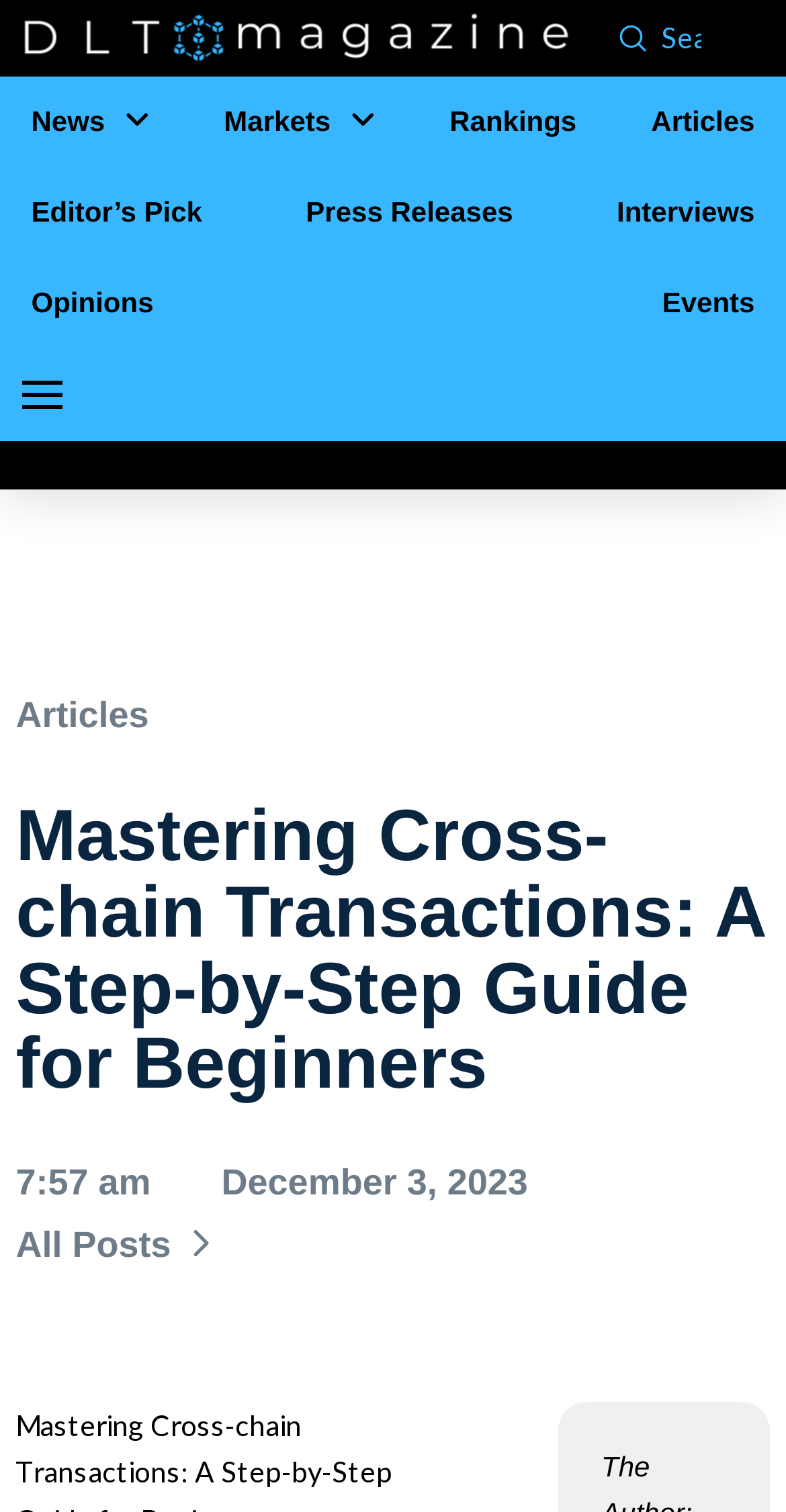From the webpage screenshot, identify the region described by Mobile Vehicle Inspections Melbourne. Provide the bounding box coordinates as (top-left x, top-left y, bottom-right x, bottom-right y), with each value being a floating point number between 0 and 1.

None